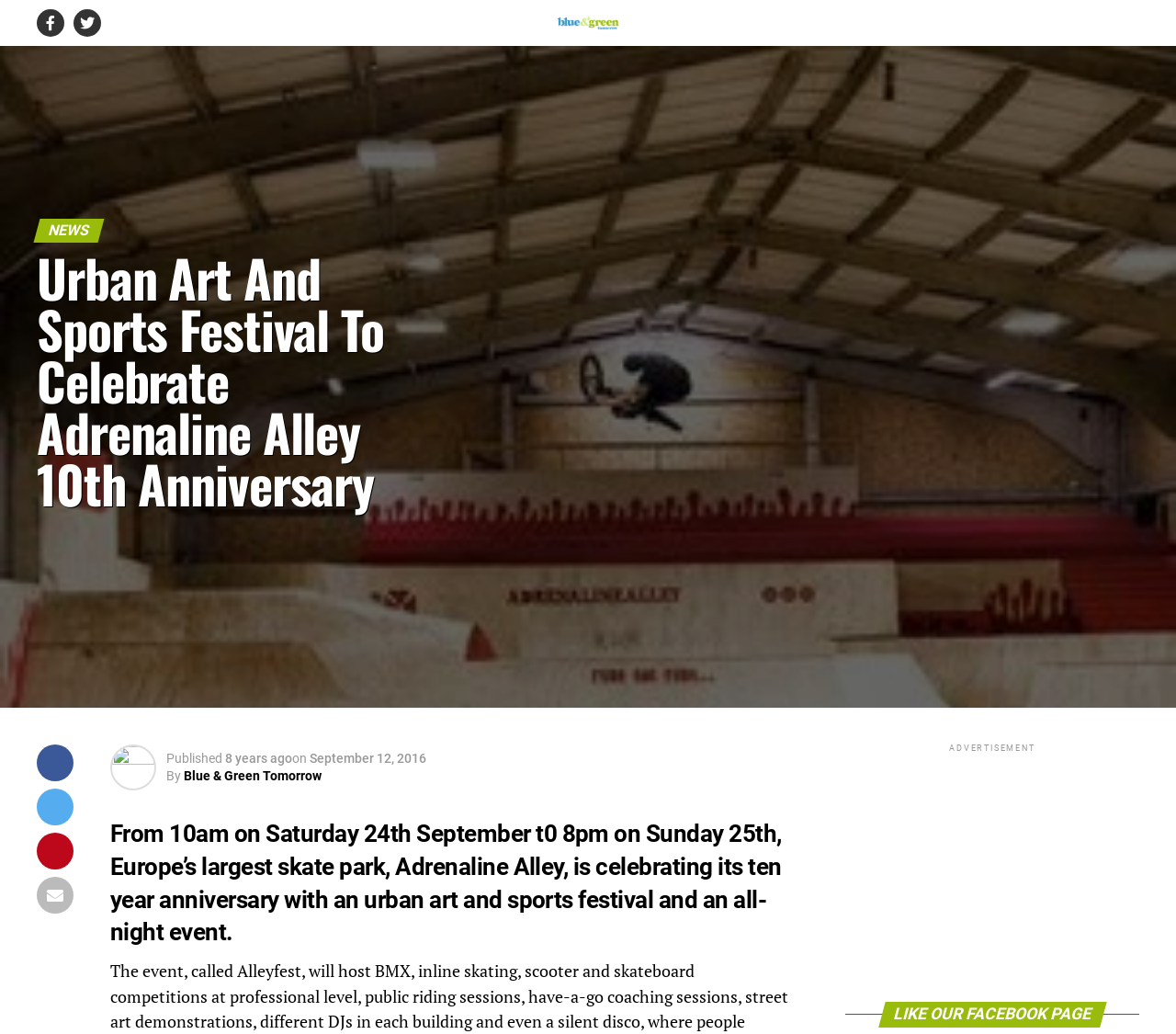Summarize the contents and layout of the webpage in detail.

The webpage is about an urban art and sports festival celebrating the 10th anniversary of Adrenaline Alley, Europe's largest skate park. At the top, there is a logo of "Blue and Green Tomorrow" with a link to the website. Below the logo, there is a large image that spans the entire width of the page, likely showcasing the skate park or the festival.

On the left side of the page, there are two headings, "NEWS" and "Urban Art And Sports Festival To Celebrate Adrenaline Alley 10th Anniversary", indicating that the article is a news piece about the festival. 

In the middle of the page, there is a paragraph of text describing the festival, which takes place from 10am on Saturday 24th September to 8pm on Sunday 25th. The text also mentions that the festival will feature an urban art and sports festival and an all-night event.

On the bottom left of the page, there is information about the article's publication, including the date "September 12, 2016" and the author "Blue & Green Tomorrow". 

On the bottom right of the page, there is an advertisement section with a heading "ADVERTISEMENT" and an iframe containing the ad. Below the ad, there is a call-to-action to like the Facebook page of the website.